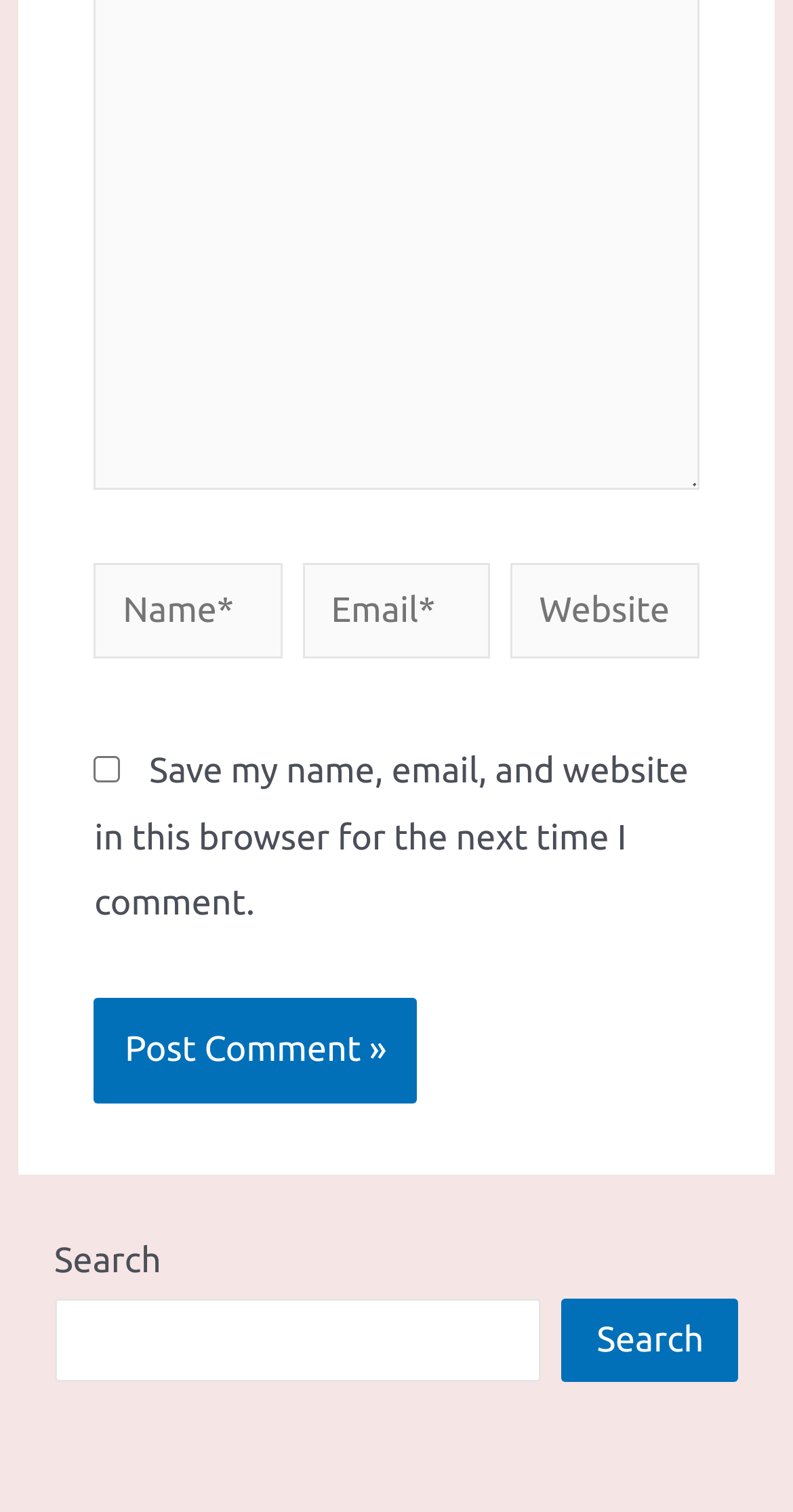What is the purpose of the search box?
Answer the question based on the image using a single word or a brief phrase.

Search the website